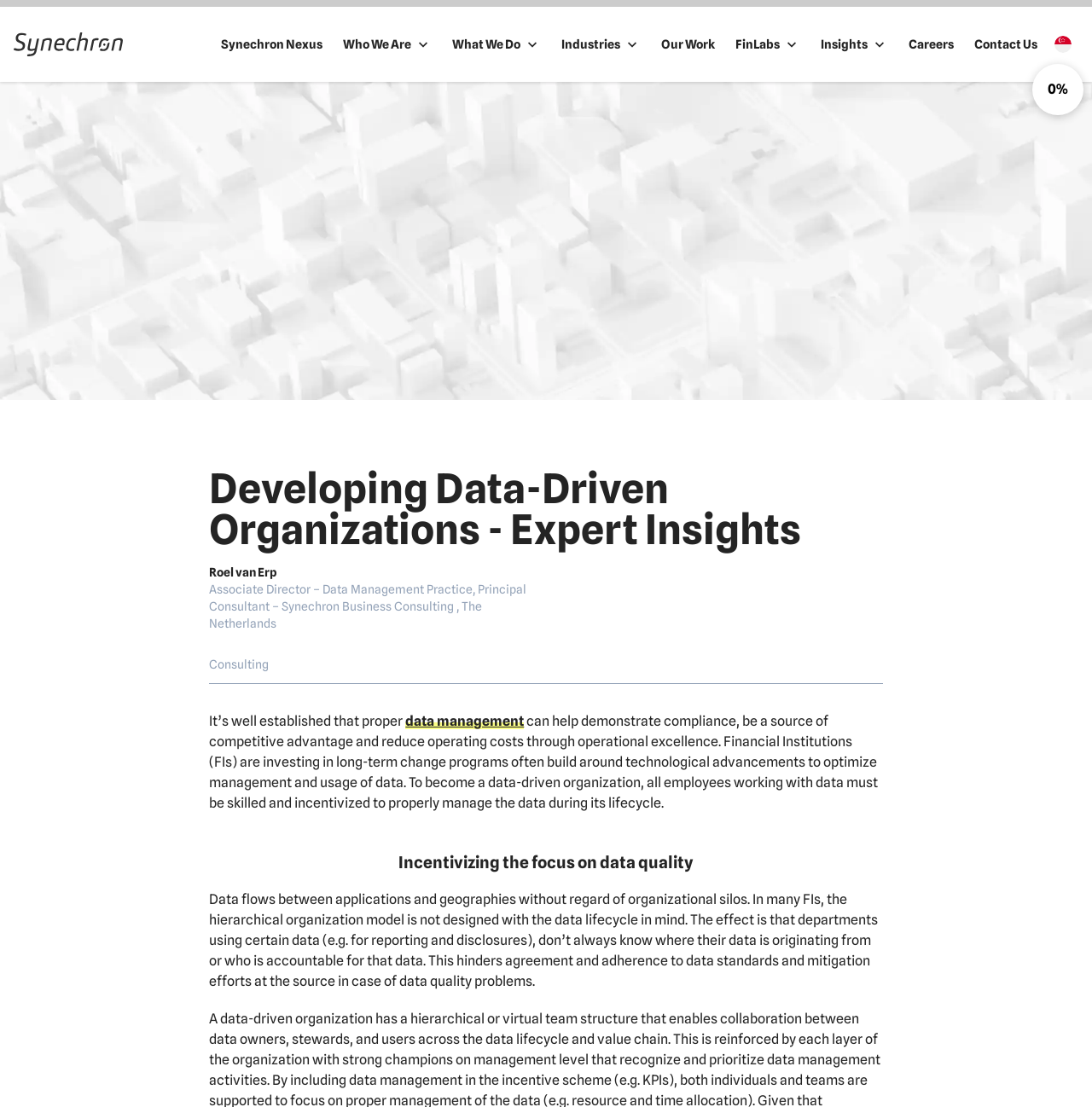What is the goal of financial institutions?
Answer the question with detailed information derived from the image.

The webpage mentions that financial institutions are investing in long-term change programs to optimize management and usage of data, with the goal of becoming a data-driven organization.